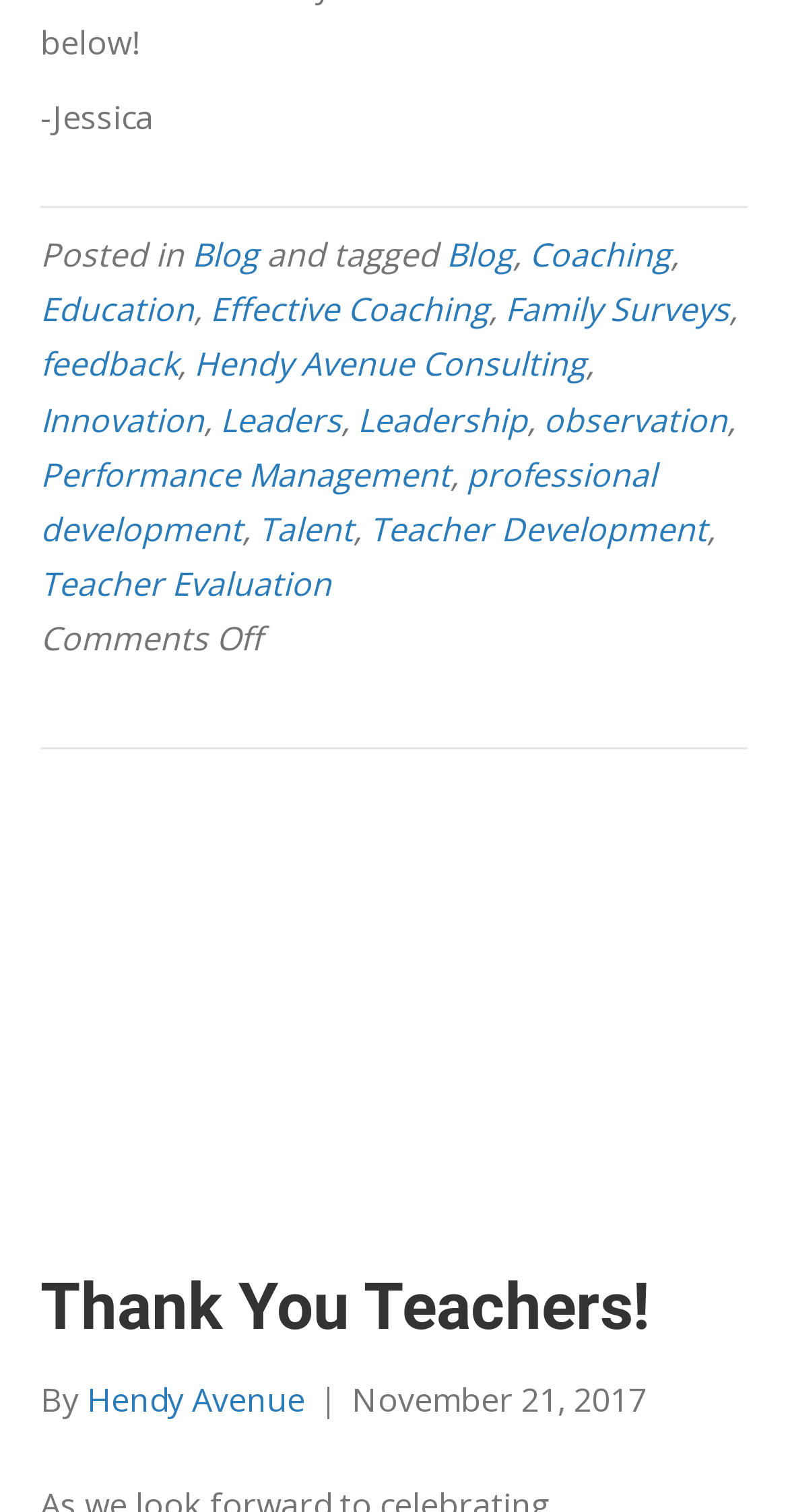Determine the bounding box coordinates of the region I should click to achieve the following instruction: "Visit the 'Coaching' page". Ensure the bounding box coordinates are four float numbers between 0 and 1, i.e., [left, top, right, bottom].

[0.672, 0.154, 0.851, 0.183]